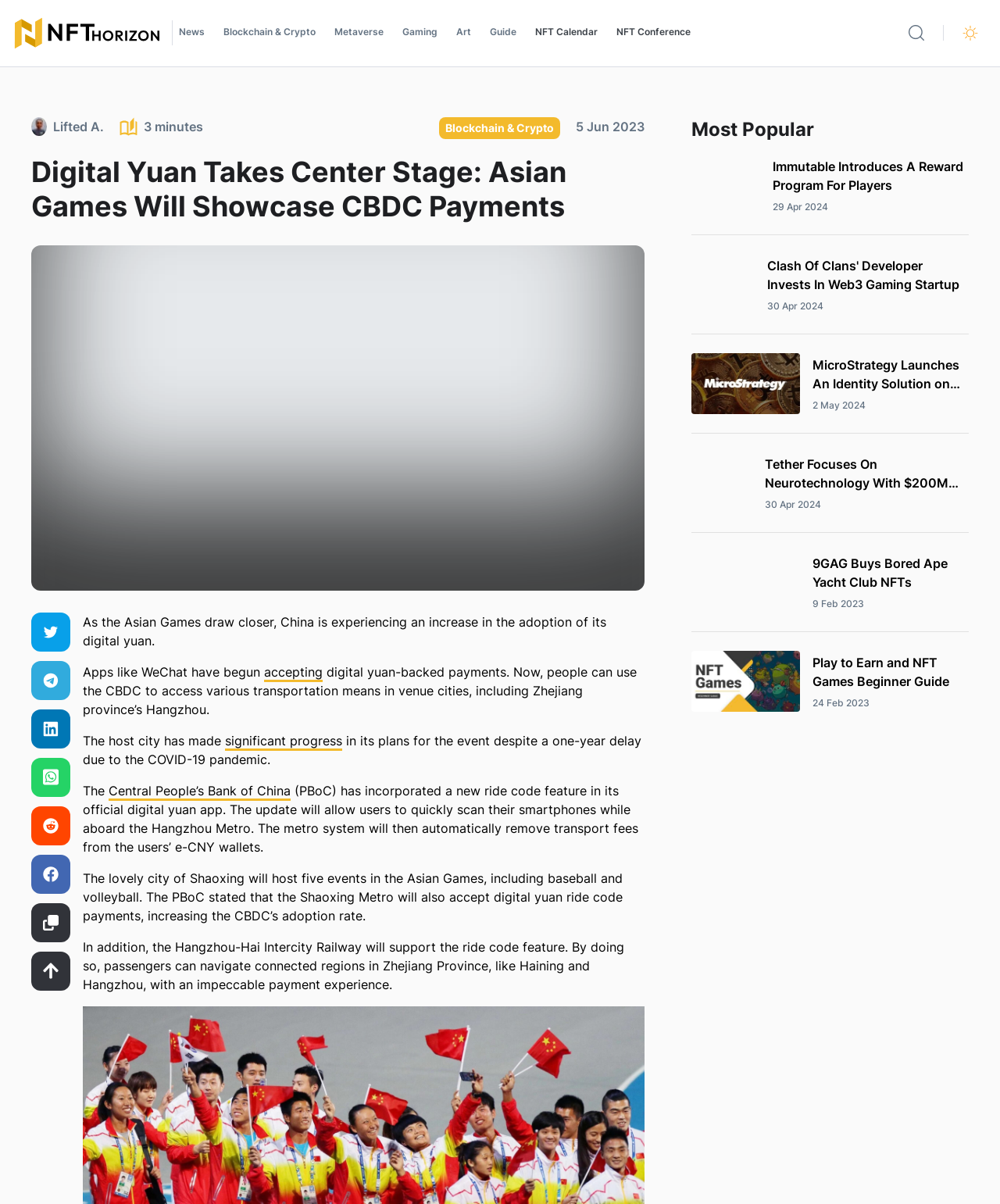Please determine the bounding box of the UI element that matches this description: Terms of service. The coordinates should be given as (top-left x, top-left y, bottom-right x, bottom-right y), with all values between 0 and 1.

None